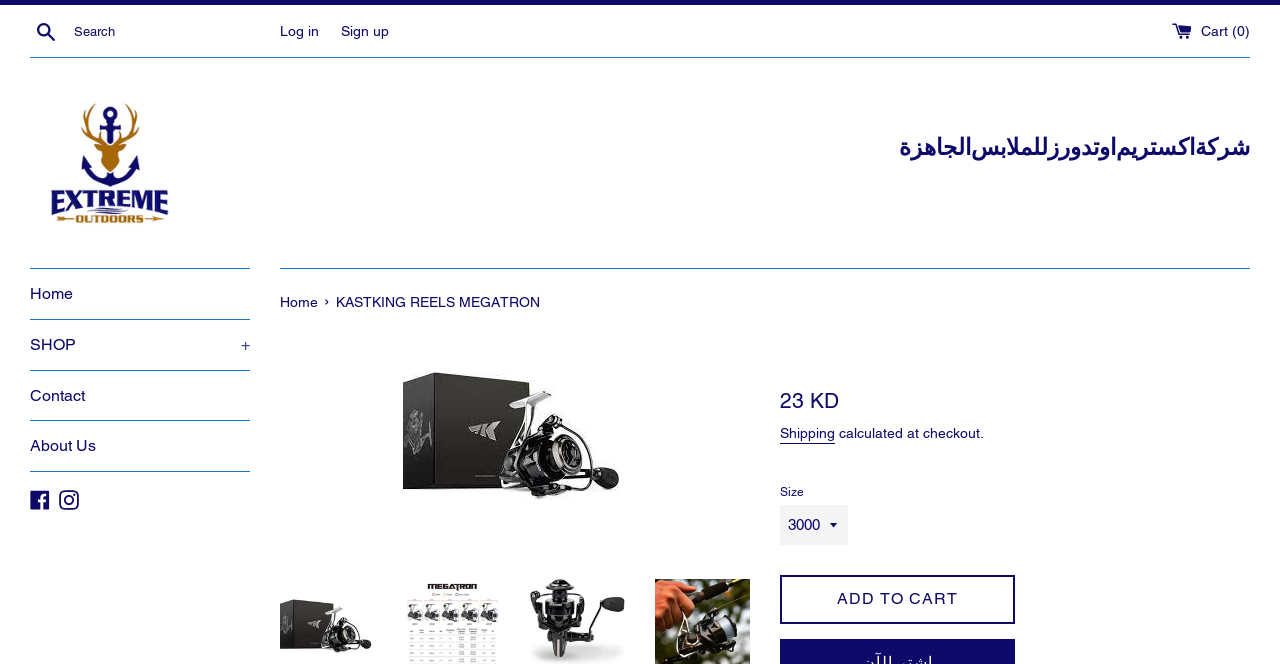Locate the bounding box coordinates of the area to click to fulfill this instruction: "Go to the home page". The bounding box should be presented as four float numbers between 0 and 1, in the order [left, top, right, bottom].

[0.023, 0.406, 0.195, 0.48]